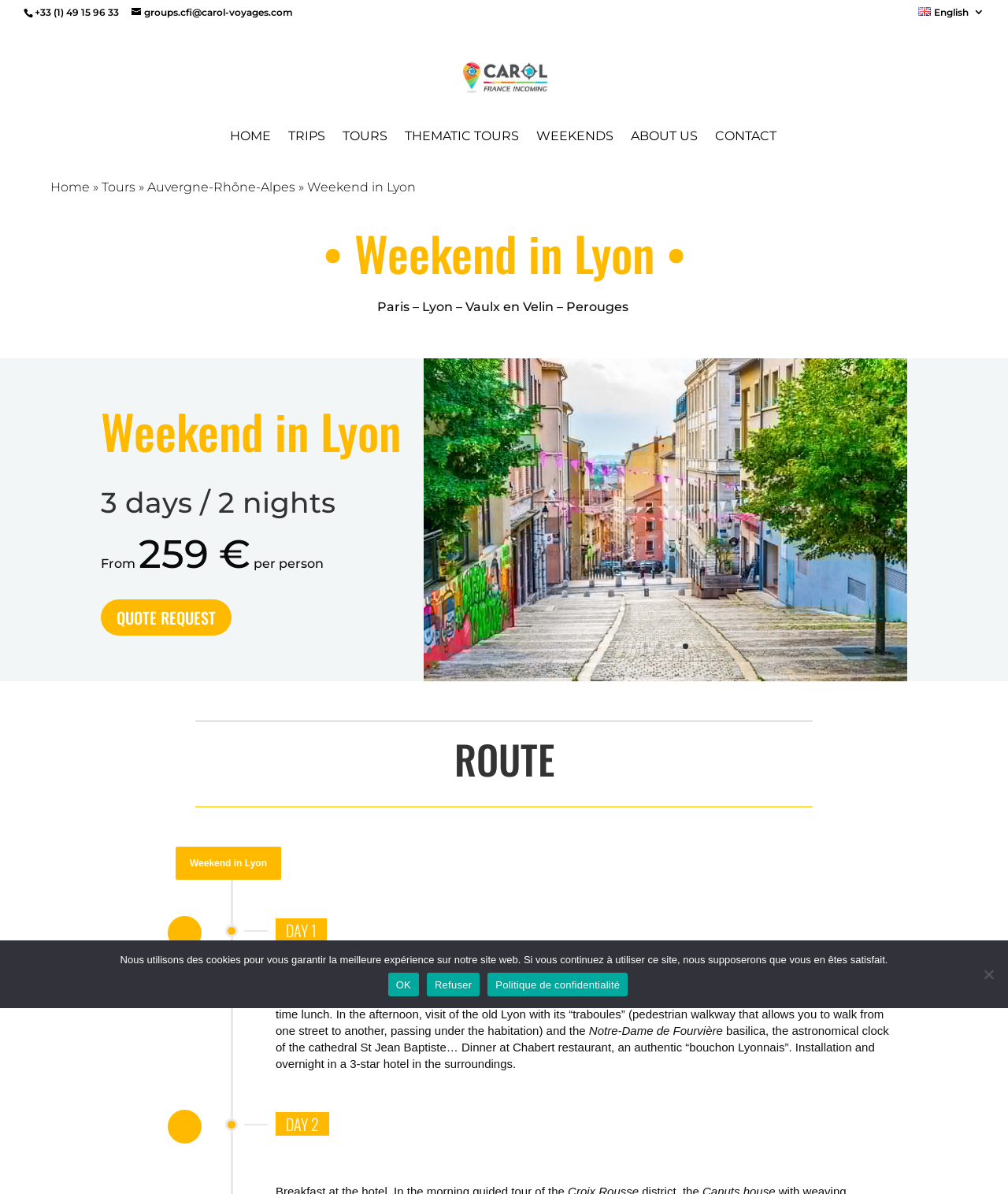Please determine the bounding box coordinates for the element with the description: "Auvergne-Rhône-Alpes".

[0.146, 0.15, 0.293, 0.163]